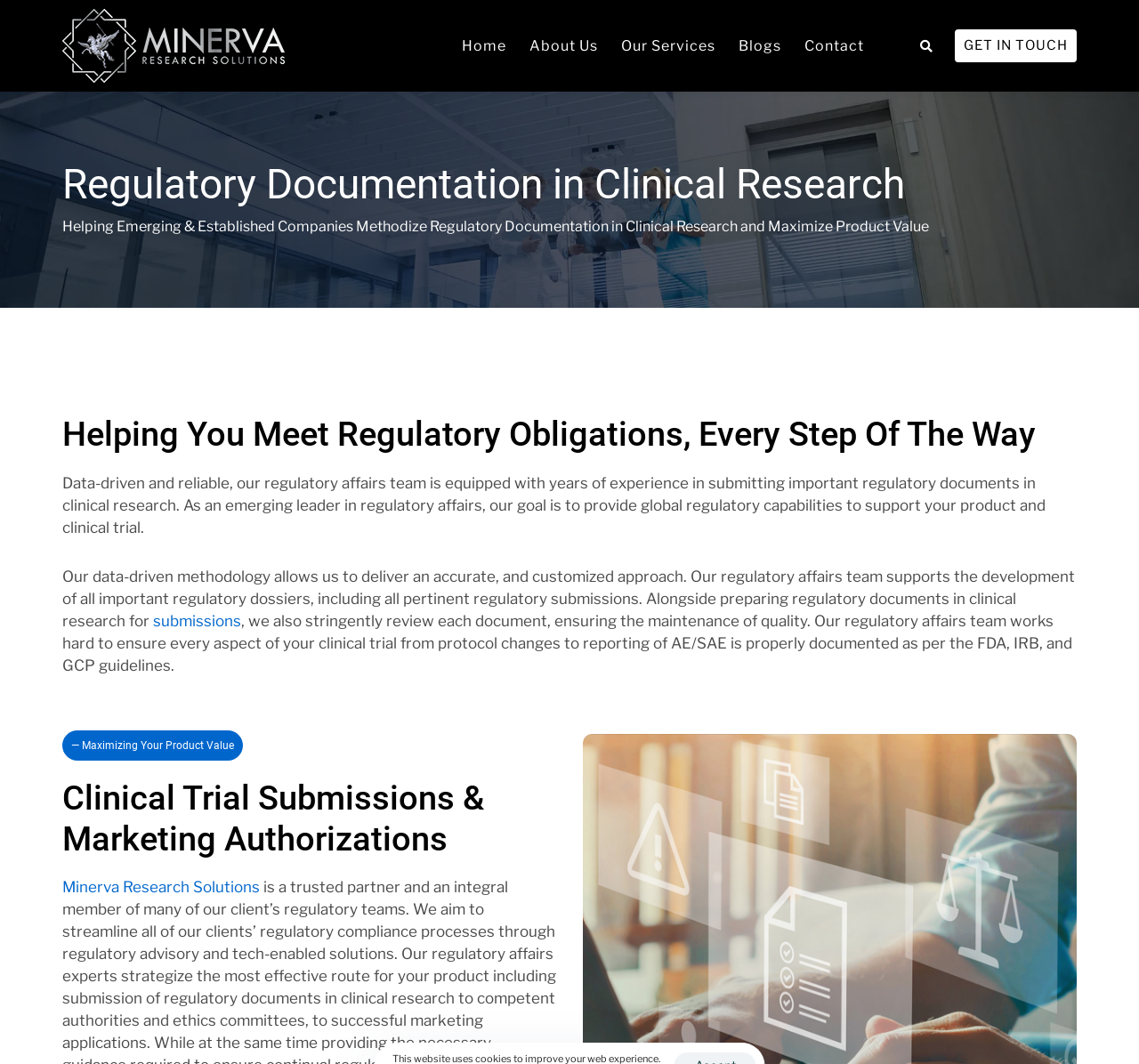Extract the bounding box for the UI element that matches this description: "Our Services".

[0.535, 0.0, 0.638, 0.086]